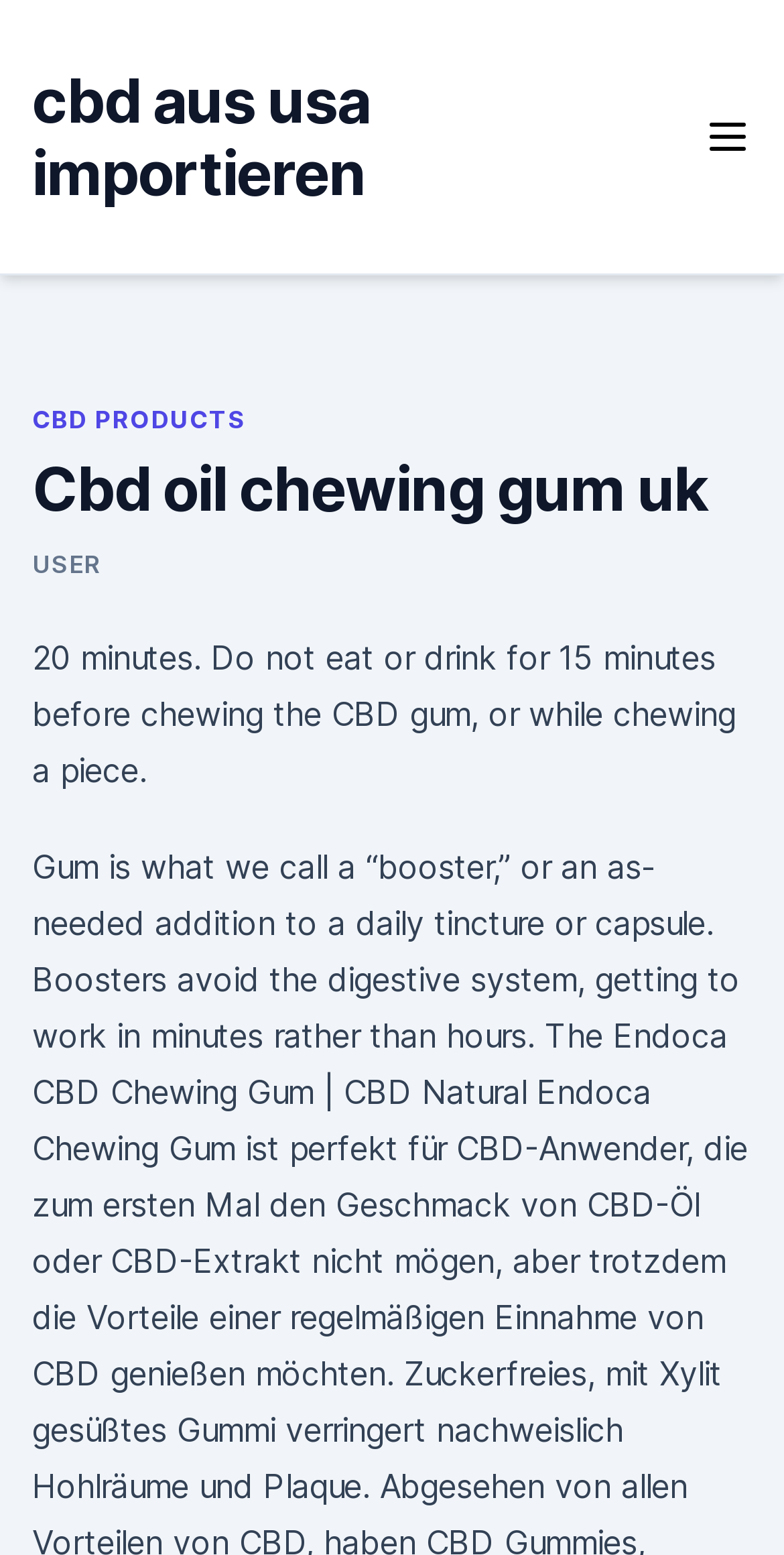Create a detailed narrative describing the layout and content of the webpage.

The webpage is about CBD oil chewing gum in the UK. At the top left, there is a link to a related topic, "cbd aus usa importieren". On the top right, there is a button with an image, which is not expanded and controls the primary menu. 

Below the button, there is a header section that spans the entire width of the page. Within this section, there is a heading that repeats the title "Cbd oil chewing gum uk". To the right of the heading, there is a link labeled "USER". 

Below the header section, there is a block of text that provides instructions on how to use the CBD gum, stating that one should not eat or drink for 15 minutes before or while chewing the gum, and that the effects will last for 20 minutes.